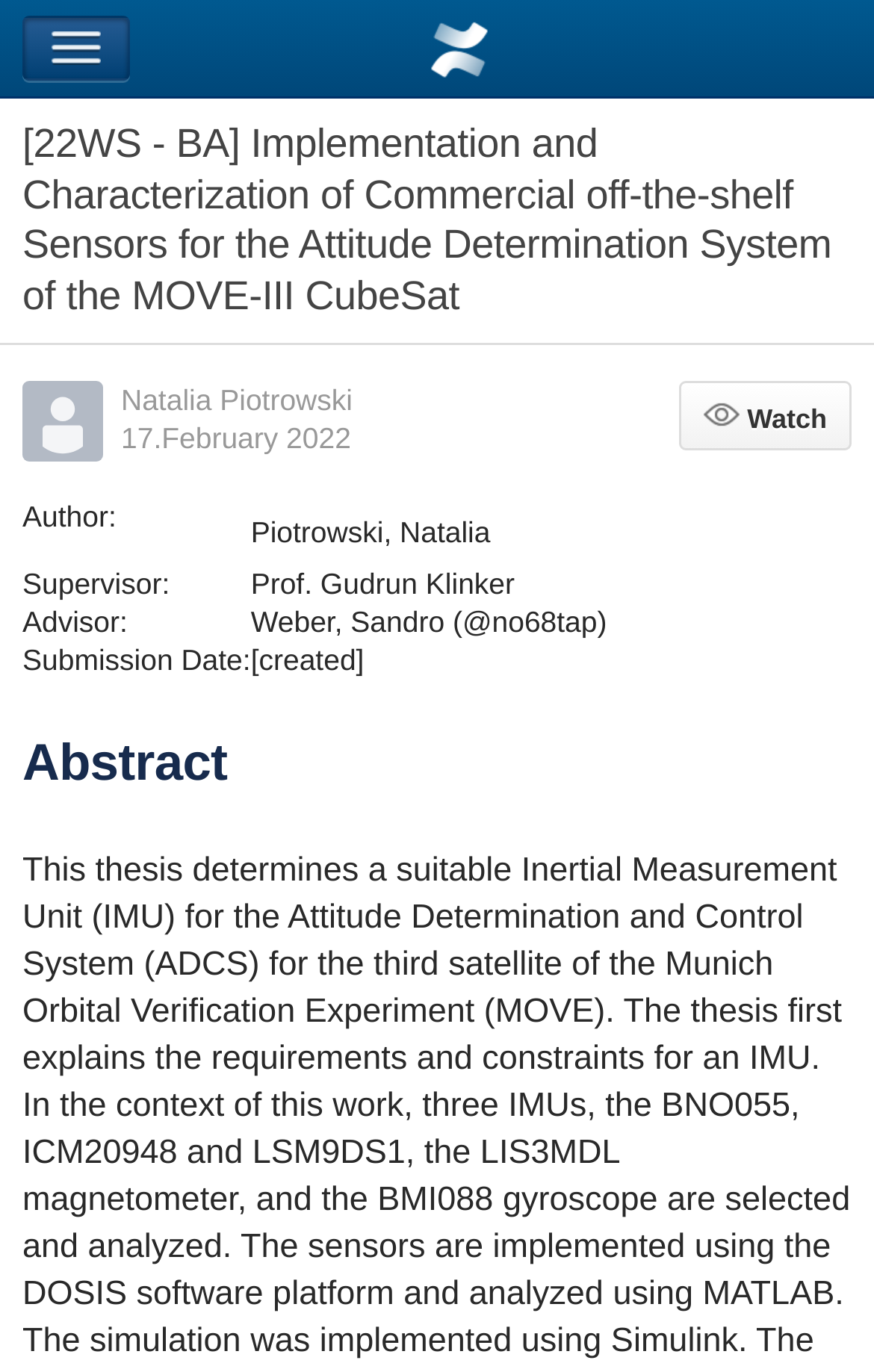Can you locate the main headline on this webpage and provide its text content?

[22WS - BA] Implementation and Characterization of Commercial off-the-shelf Sensors for the Attitude Determination System of the MOVE-III CubeSat